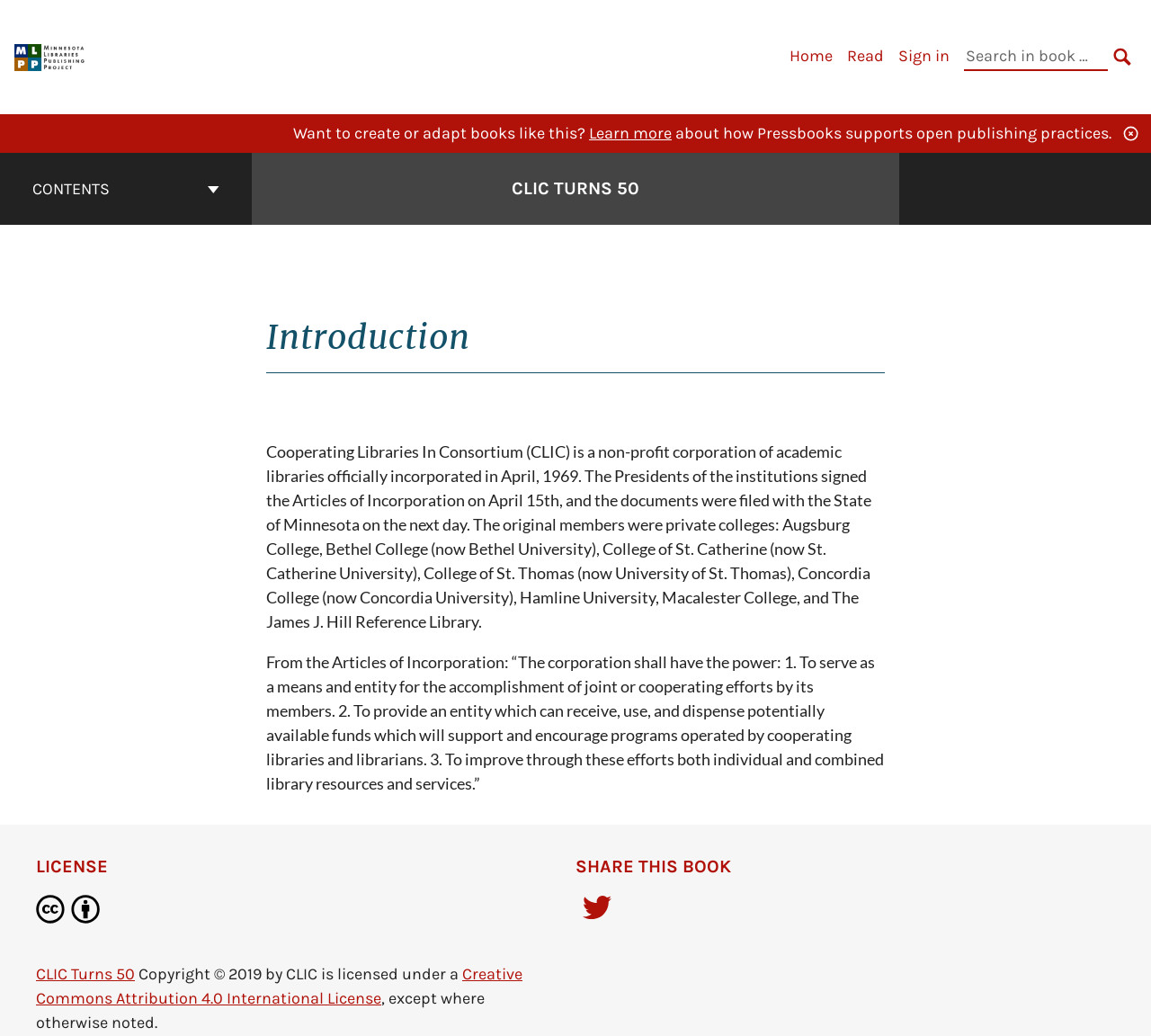Offer a meticulous description of the webpage's structure and content.

The webpage is about the introduction of CLIC (Cooperating Libraries In Consortium) which is celebrating its 50th anniversary. At the top left corner, there is a logo of the Minnesota Libraries Publishing Project, accompanied by a link to the project's page. 

To the right of the logo, there is a primary navigation menu with links to "Home", "Read", and "Sign in", as well as a search bar with a "SEARCH" button. 

Below the navigation menu, there is a section that encourages users to create or adapt books like this, with a "Learn more" link and a brief description of how Pressbooks supports open publishing practices.

On the left side of the page, there is a book contents navigation menu with a "CONTENTS" button and a link to the cover page of "CLIC Turns 50". 

The main content of the page is divided into sections, starting with an introduction to CLIC, which describes its history and purpose. The text is followed by a section with the Articles of Incorporation, which outlines the corporation's powers.

Further down the page, there is a section about the license, which includes an icon for the Creative Commons Attribution 4.0 International License, a link to the license, and a copyright notice.

Finally, at the bottom of the page, there is a "SHARE THIS BOOK" section with a link to share the book on Twitter, accompanied by a Twitter icon.